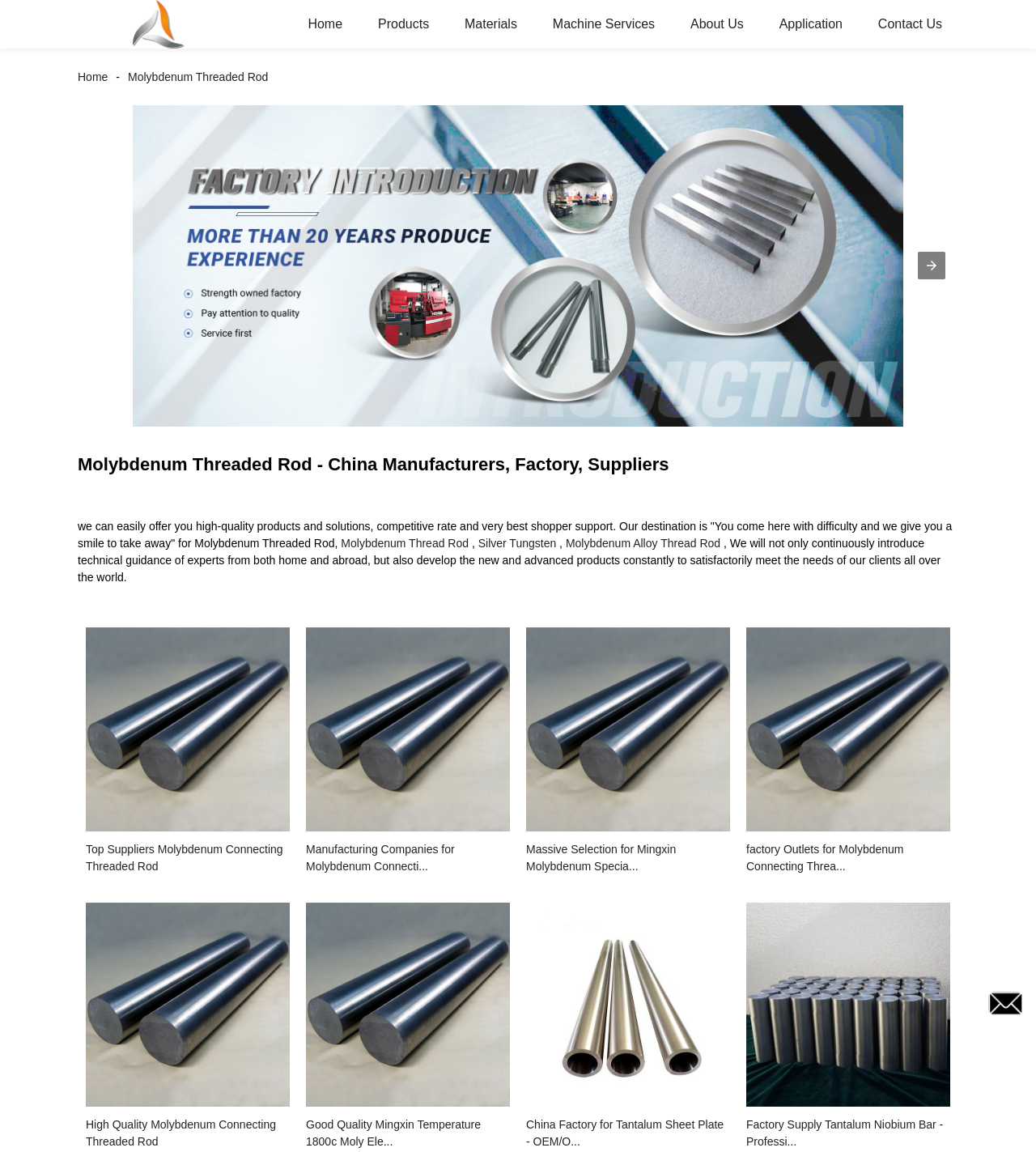Determine the bounding box coordinates for the element that should be clicked to follow this instruction: "View Molybdenum Threaded Rod products". The coordinates should be given as four float numbers between 0 and 1, in the format [left, top, right, bottom].

[0.116, 0.061, 0.267, 0.072]